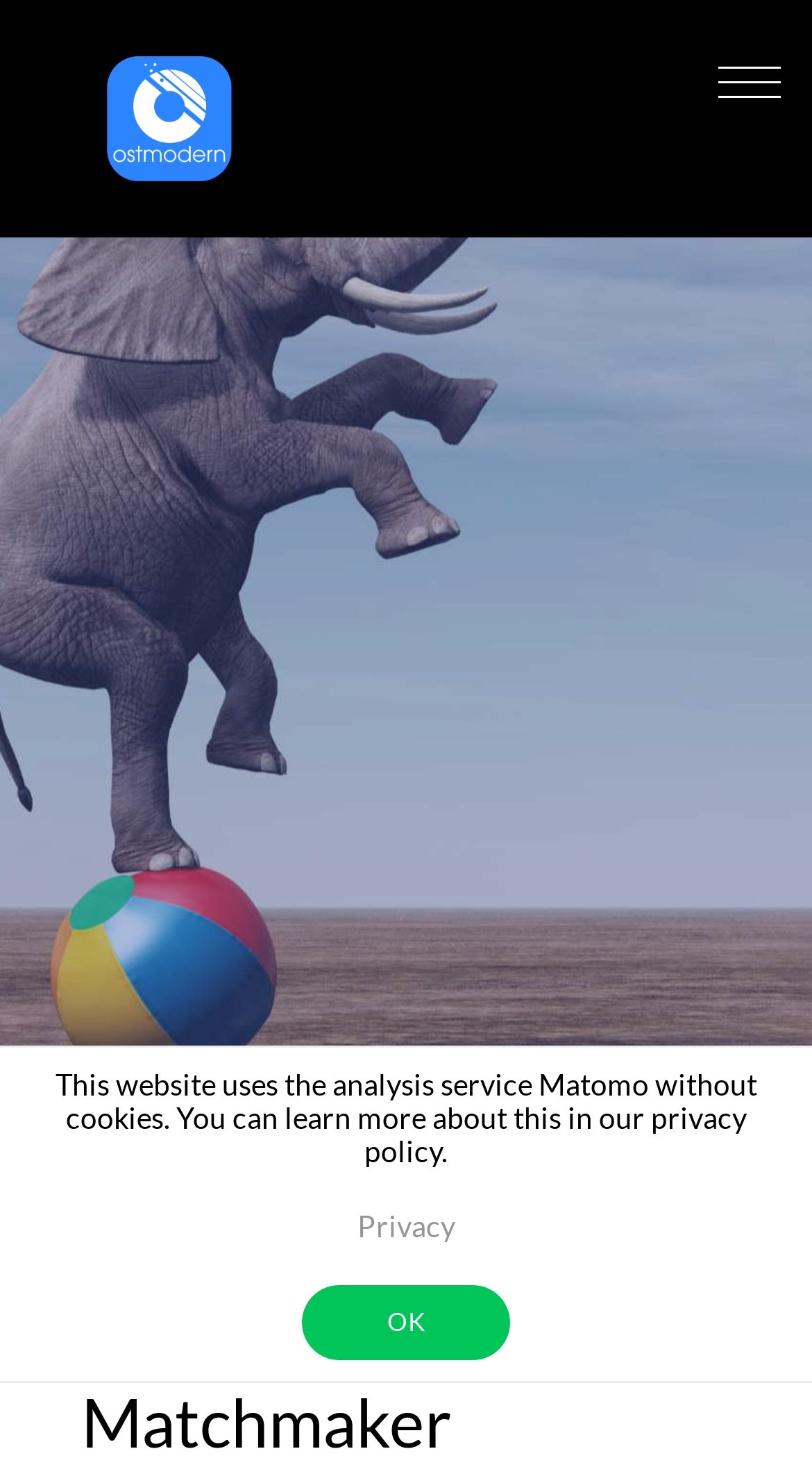Using the details in the image, give a detailed response to the question below:
What is the purpose of the button at the top right corner?

The button at the top right corner is a toggle navigation button, which controls the navbarNavMenuMain element, suggesting that it is used to expand or collapse the navigation menu.